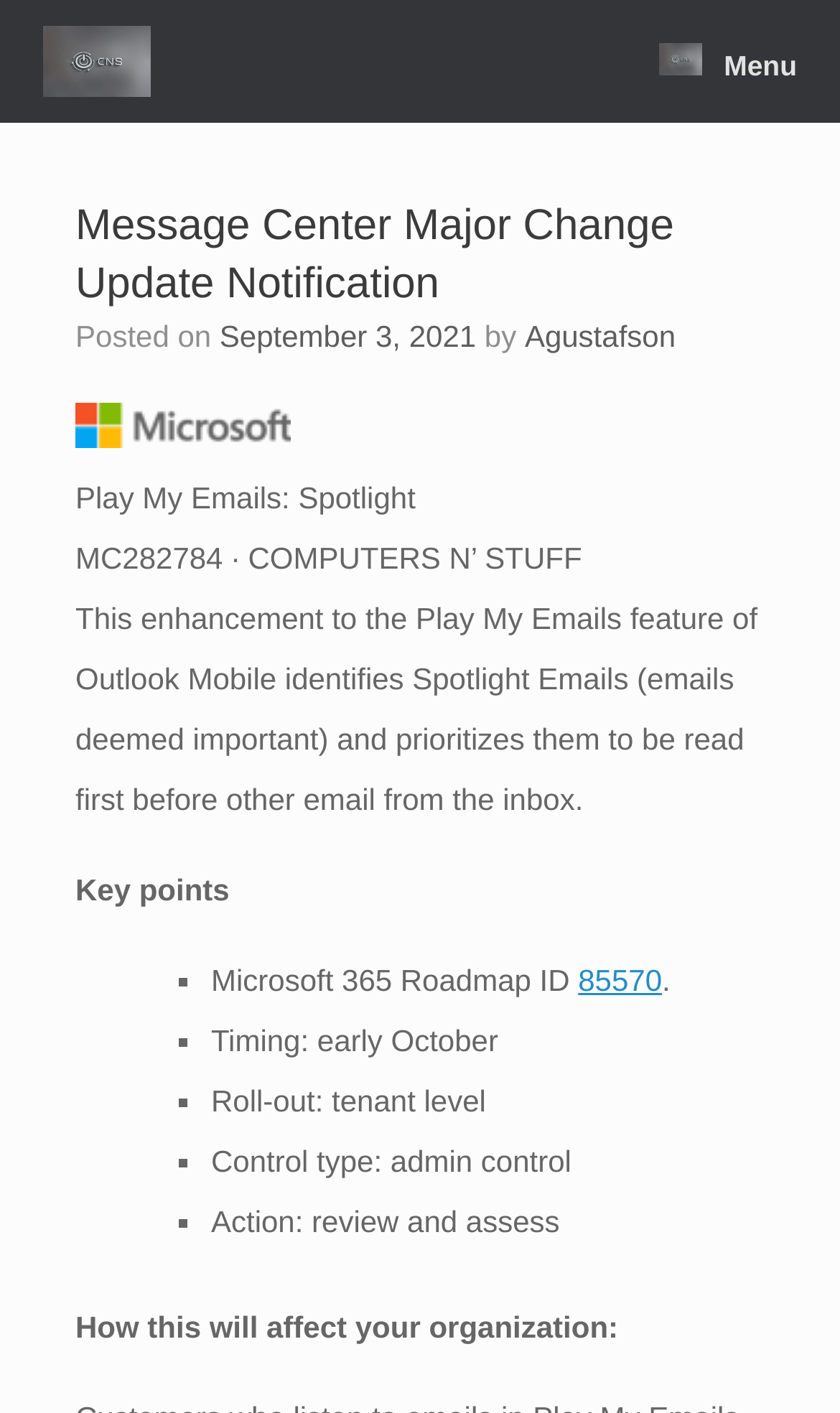What is the action required for the update?
We need a detailed and exhaustive answer to the question. Please elaborate.

The action required for the update is mentioned in the list of details below the main heading. The seventh item in the list mentions 'Action: review and assess'.